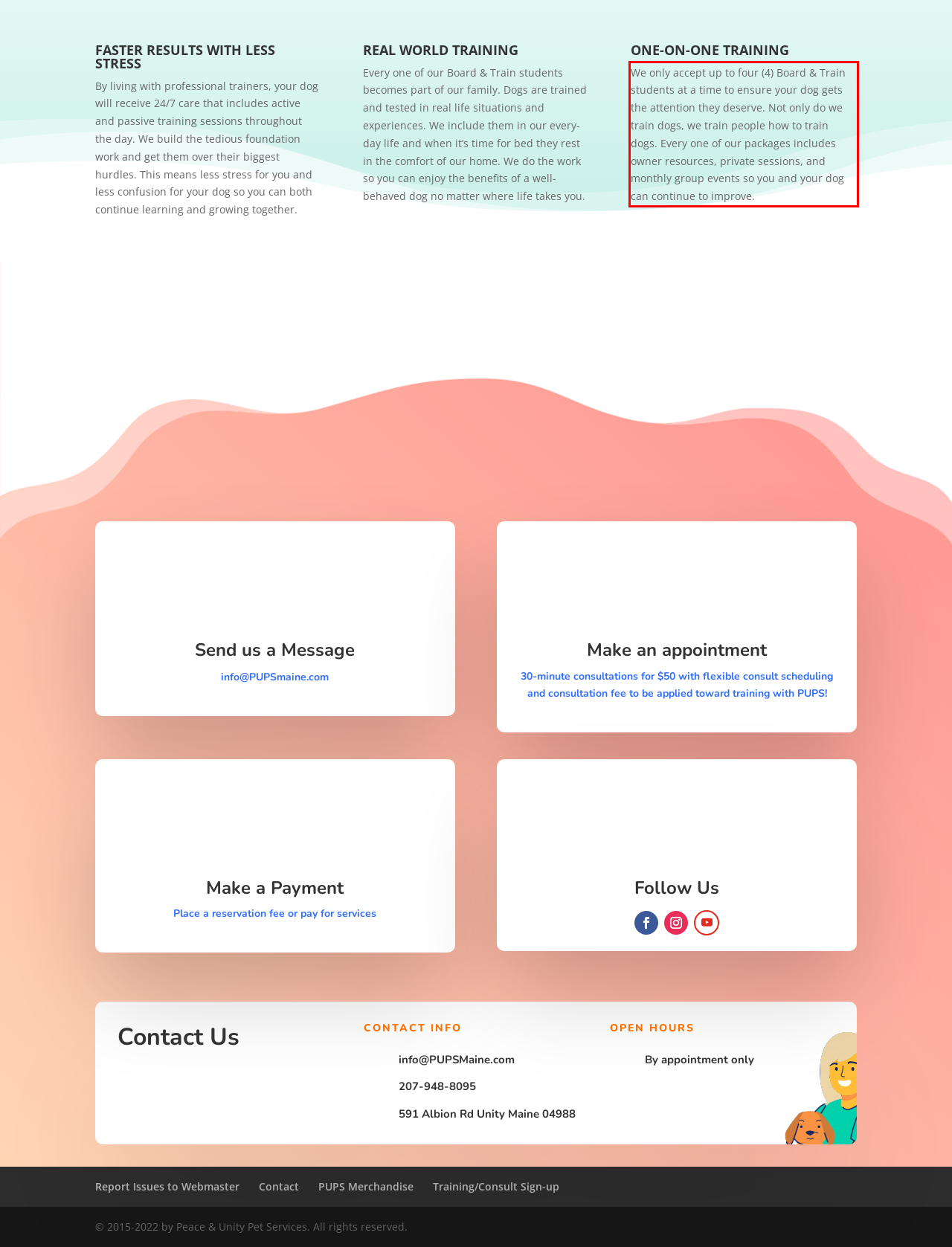Examine the webpage screenshot and use OCR to obtain the text inside the red bounding box.

We only accept up to four (4) Board & Train students at a time to ensure your dog gets the attention they deserve. Not only do we train dogs, we train people how to train dogs. Every one of our packages includes owner resources, private sessions, and monthly group events so you and your dog can continue to improve.